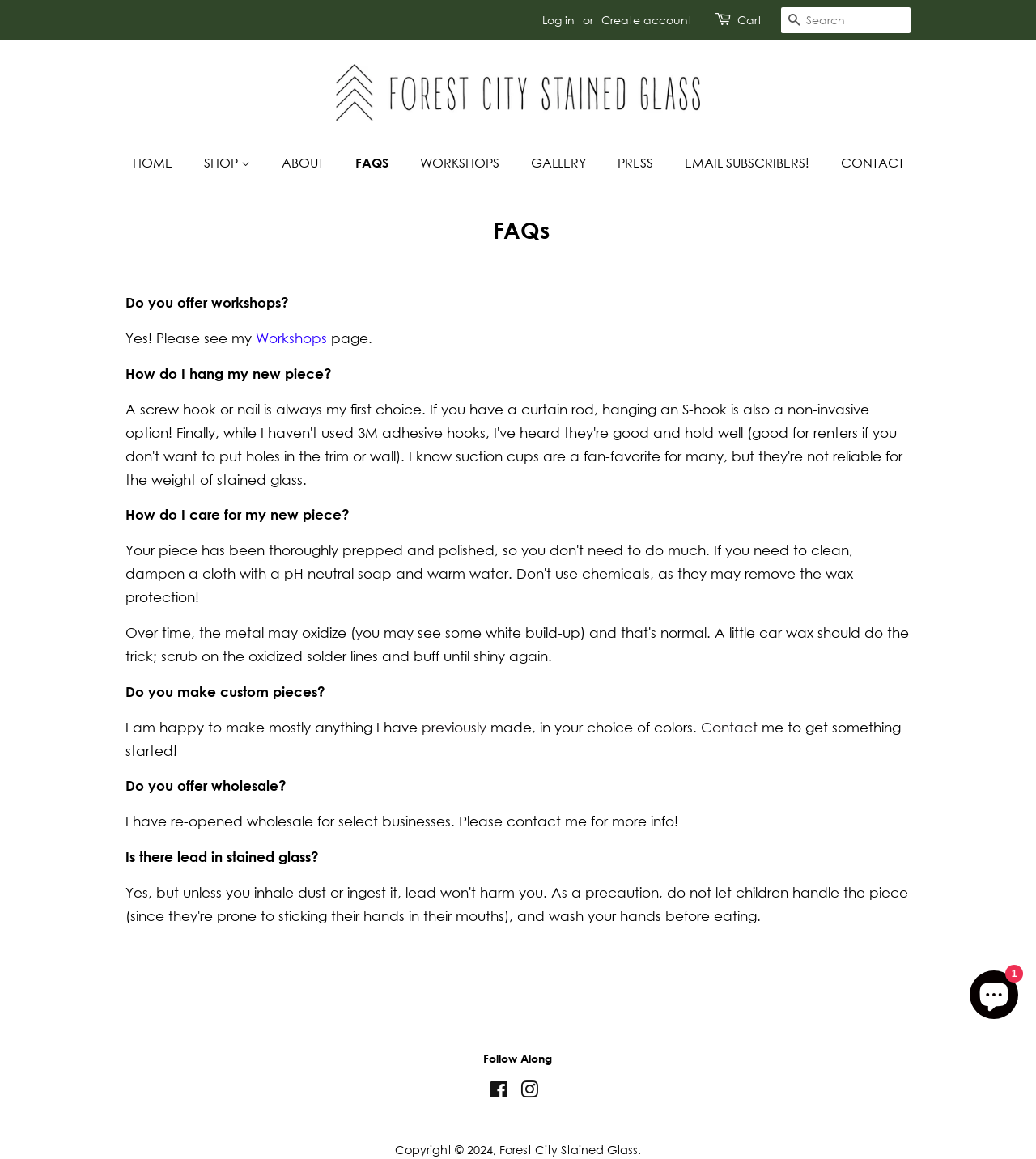Please indicate the bounding box coordinates for the clickable area to complete the following task: "search". The coordinates should be specified as four float numbers between 0 and 1, i.e., [left, top, right, bottom].

[0.754, 0.006, 0.779, 0.029]